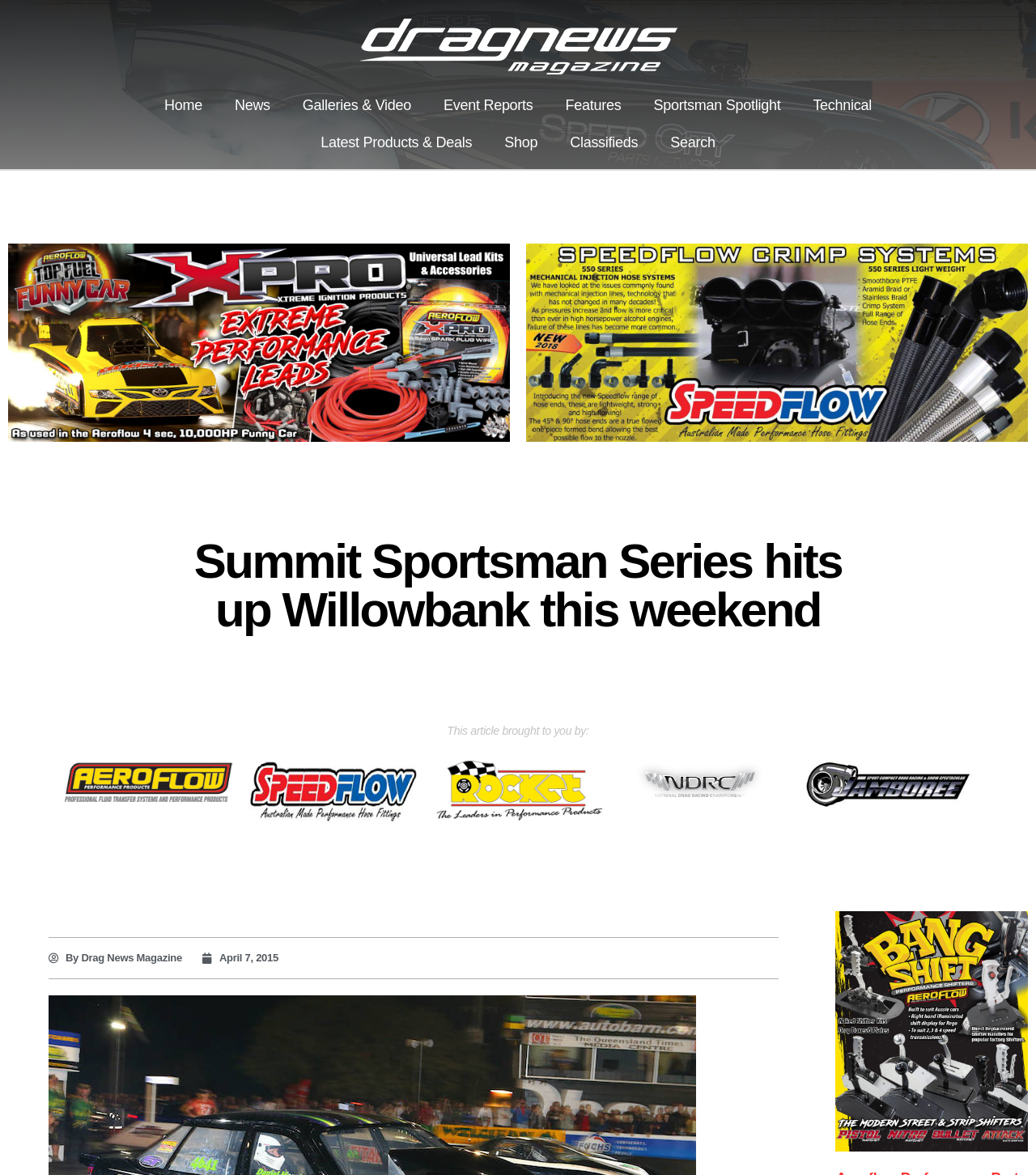How many social media links are present at the bottom of the page?
Refer to the image and provide a one-word or short phrase answer.

5